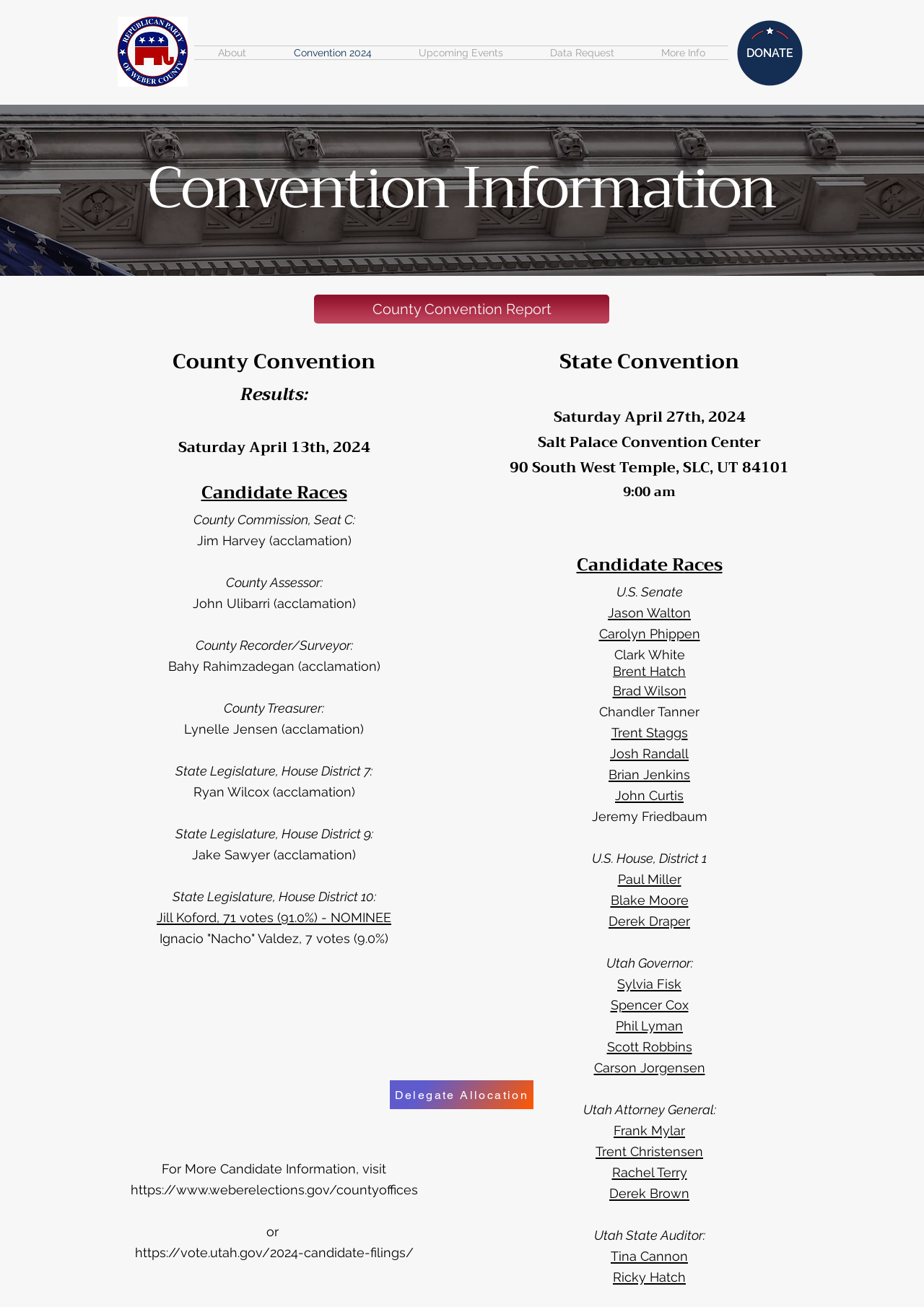Can you specify the bounding box coordinates for the region that should be clicked to fulfill this instruction: "Click the 'About' link".

[0.21, 0.035, 0.292, 0.045]